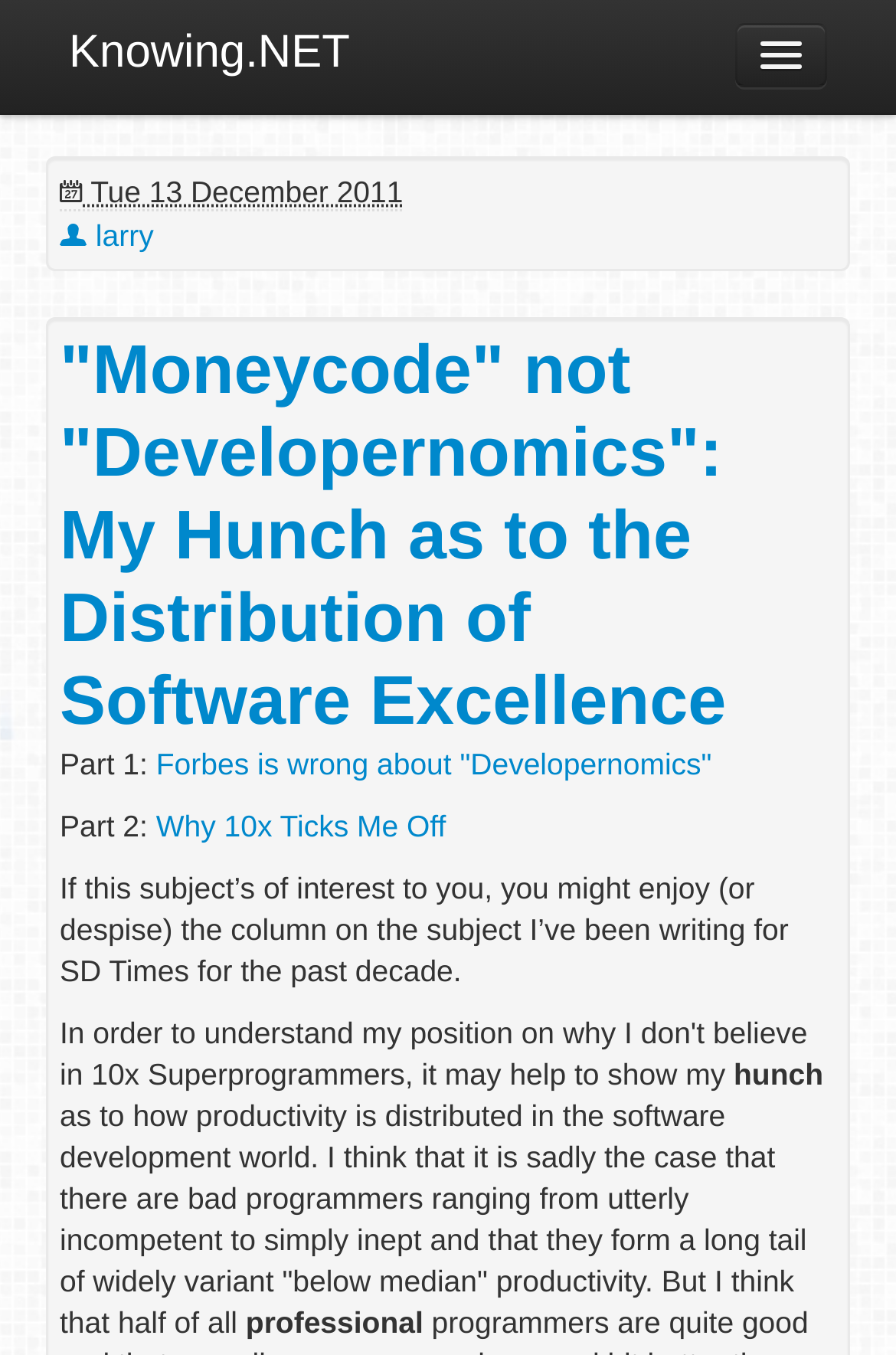Answer the question briefly using a single word or phrase: 
What is the author's name?

larry